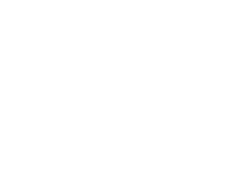Answer the following inquiry with a single word or phrase:
Who are the individuals mentioned in the reviews?

Sophie, Corinne, and Tim B